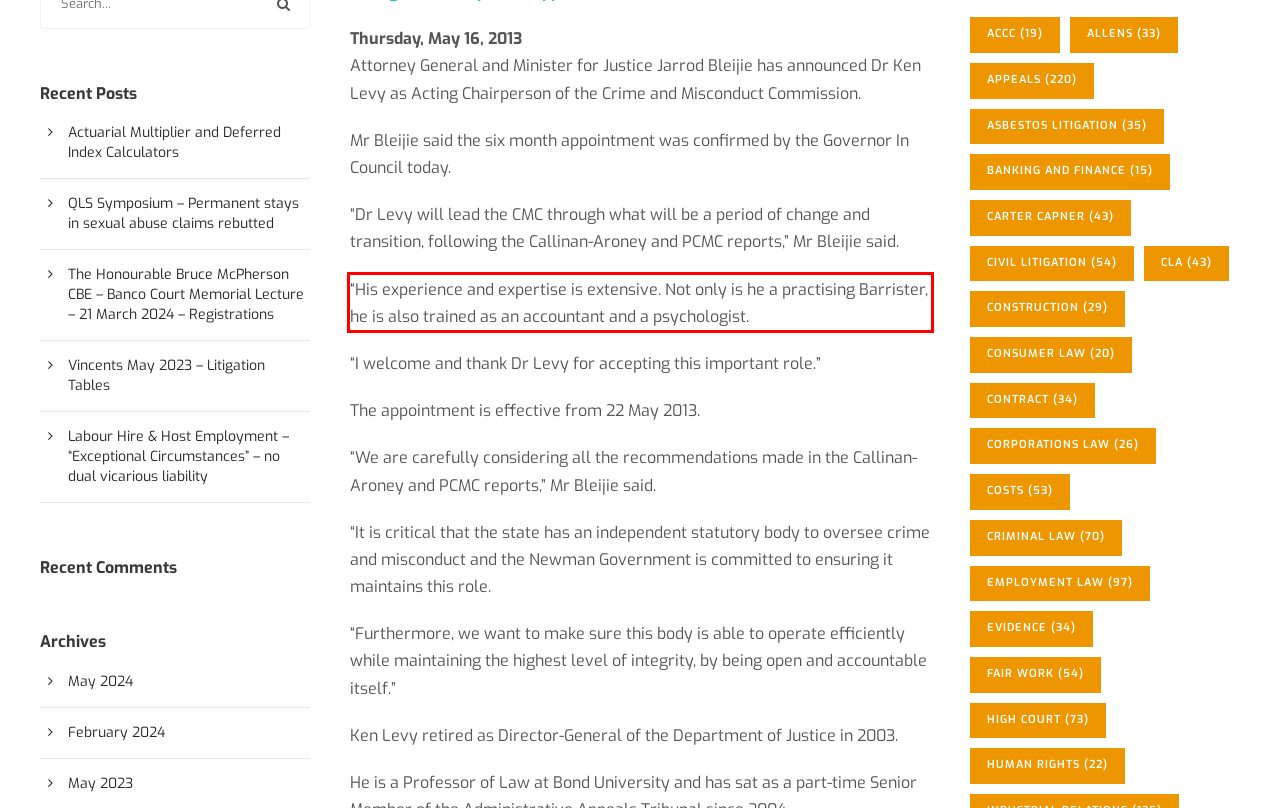You have a screenshot of a webpage with a red bounding box. Identify and extract the text content located inside the red bounding box.

“His experience and expertise is extensive. Not only is he a practising Barrister, he is also trained as an accountant and a psychologist.